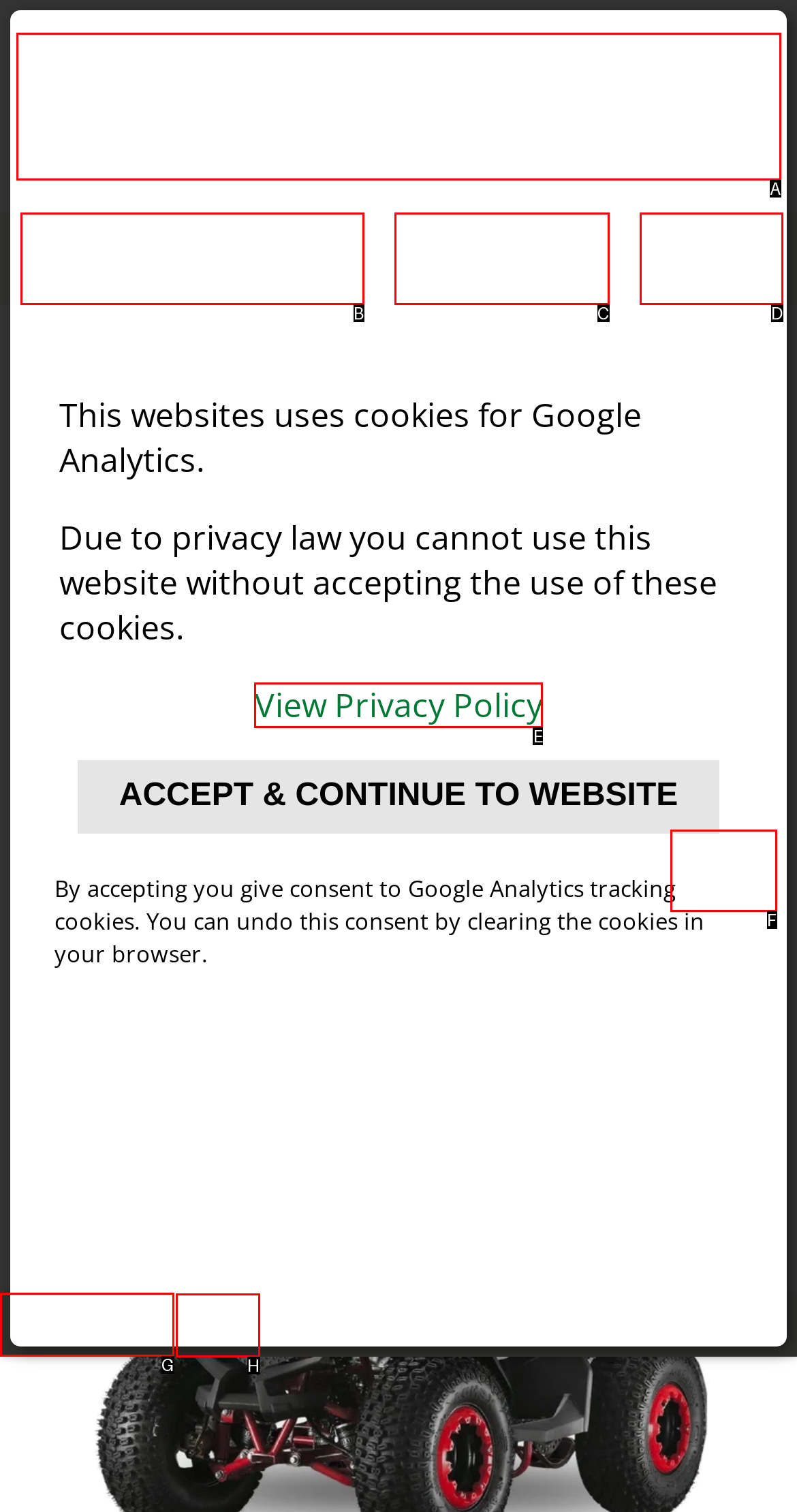Determine the right option to click to perform this task: View the 'Table of Contents'
Answer with the correct letter from the given choices directly.

None